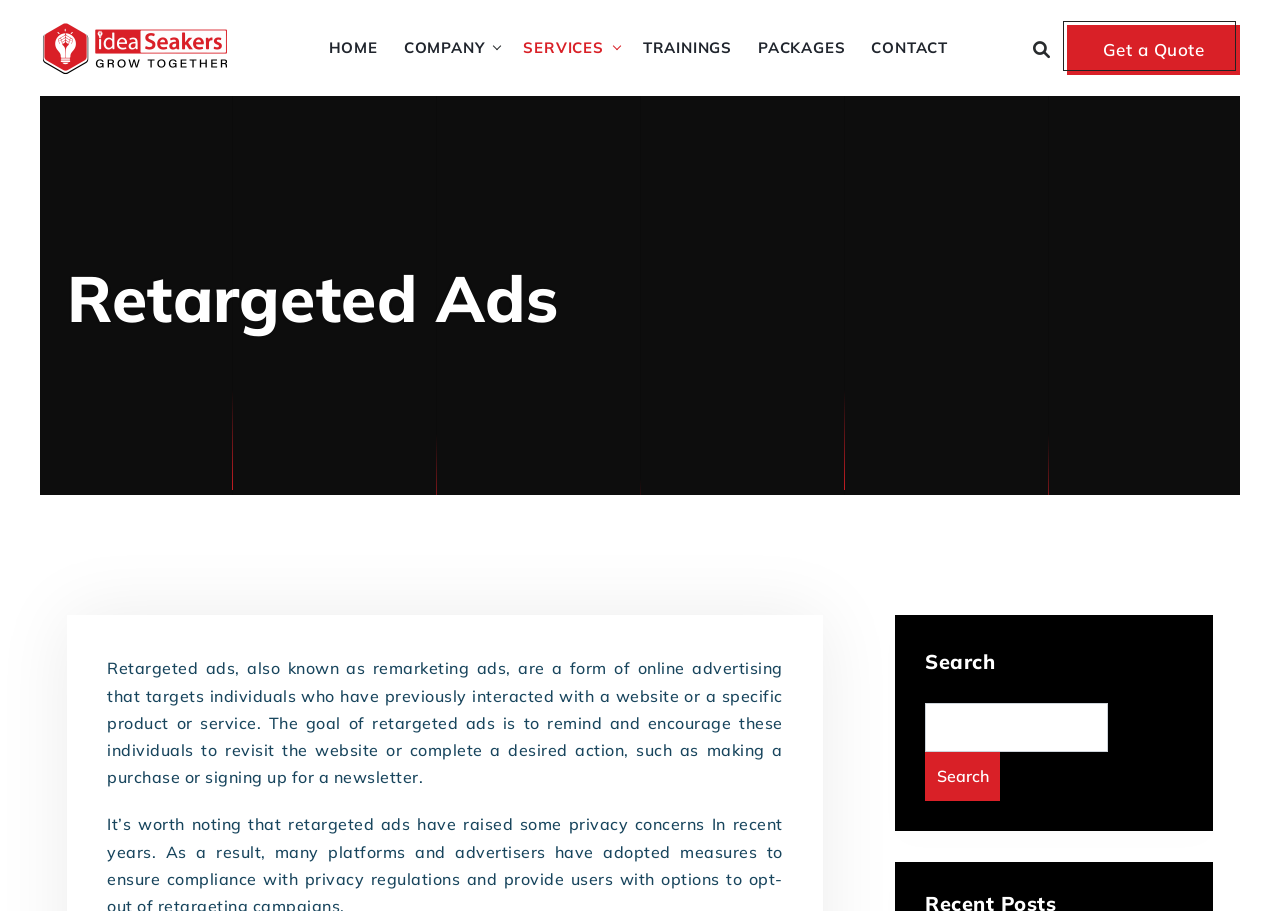Find the bounding box of the element with the following description: "Trainings". The coordinates must be four float numbers between 0 and 1, formatted as [left, top, right, bottom].

[0.496, 0.015, 0.578, 0.089]